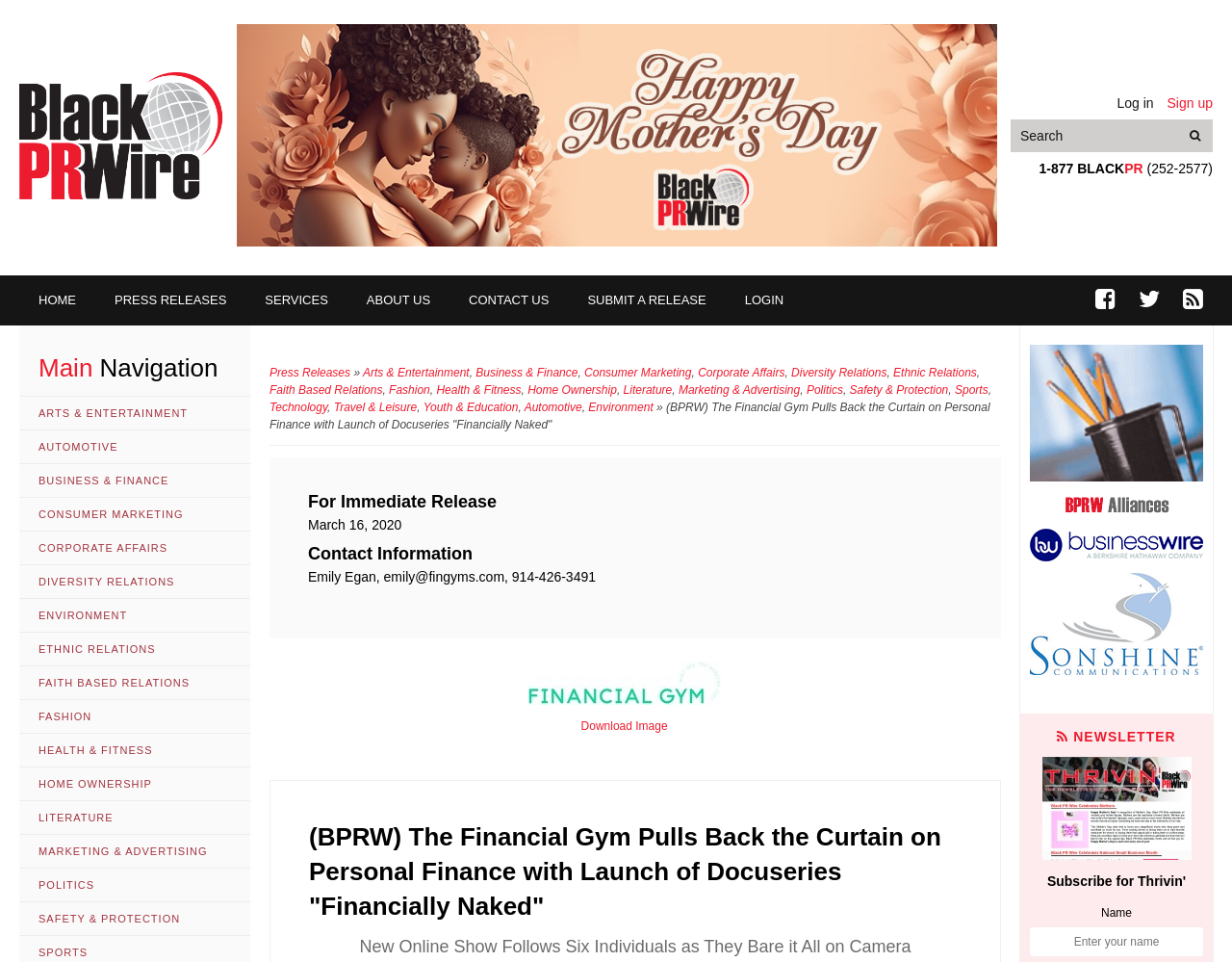Describe all significant elements and features of the webpage.

The webpage is a news and information center focused on Black publications, television, and radio programming. At the top, there is a login and sign-up section, accompanied by a search bar. Below this, there is a phone number and a brief description of the organization.

The main navigation menu is located on the left side of the page, with links to various categories such as Arts & Entertainment, Business & Finance, and Politics. These categories are further divided into subcategories, which are listed below the main categories.

On the right side of the page, there is a section dedicated to a specific press release, titled "(BPRW) The Financial Gym Pulls Back the Curtain on Personal Finance with Launch of Docuseries 'Financially Naked'". This section includes a brief summary of the press release, a date, and contact information. Below this, there is an image related to the press release, with options to download it.

Above the press release section, there is a Happy Mother's Day image. On the top-right corner, there are links to social media platforms, including Facebook, Twitter, and RSS feed.

At the bottom of the page, there is a section with links to various projects, including the HBCU project, which has an accompanying image. There is also a side image of the Black PR Wire logo.